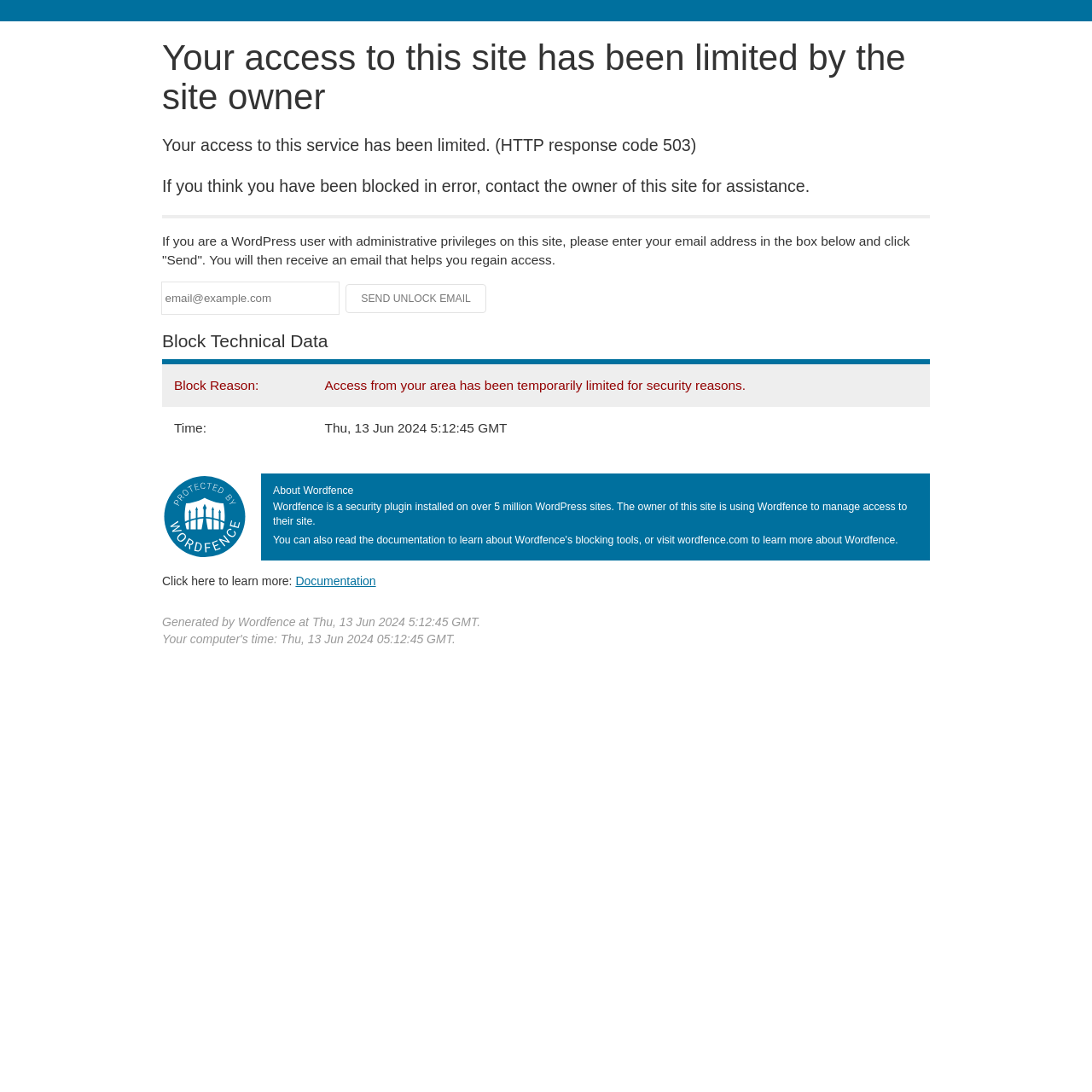Respond to the following question with a brief word or phrase:
What is the current status of the 'Send Unlock Email' button?

Disabled